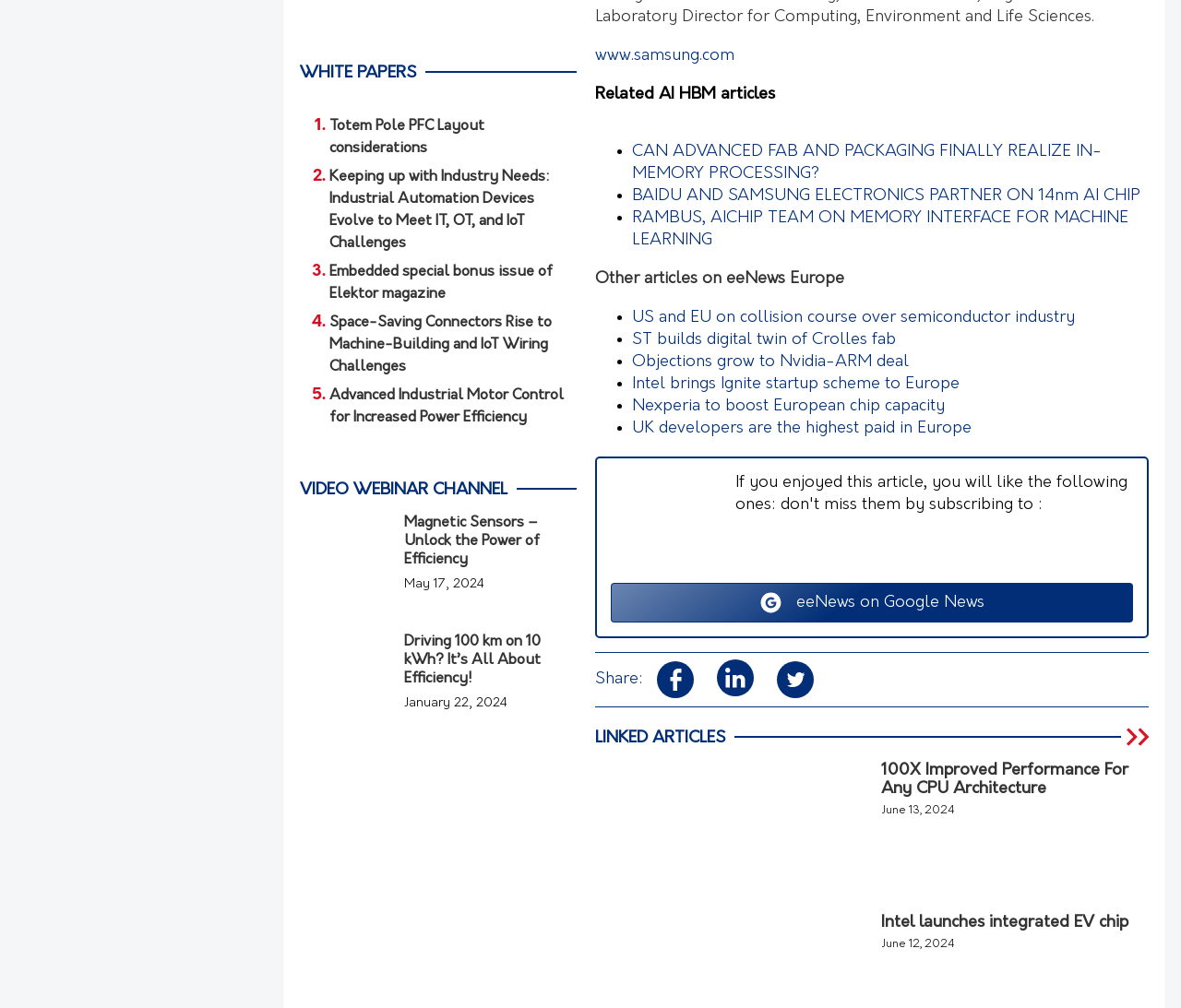Find the bounding box coordinates of the clickable area that will achieve the following instruction: "Click on the link 'CAN ADVANCED FAB AND PACKAGING FINALLY REALIZE IN-MEMORY PROCESSING?'".

[0.535, 0.142, 0.933, 0.182]